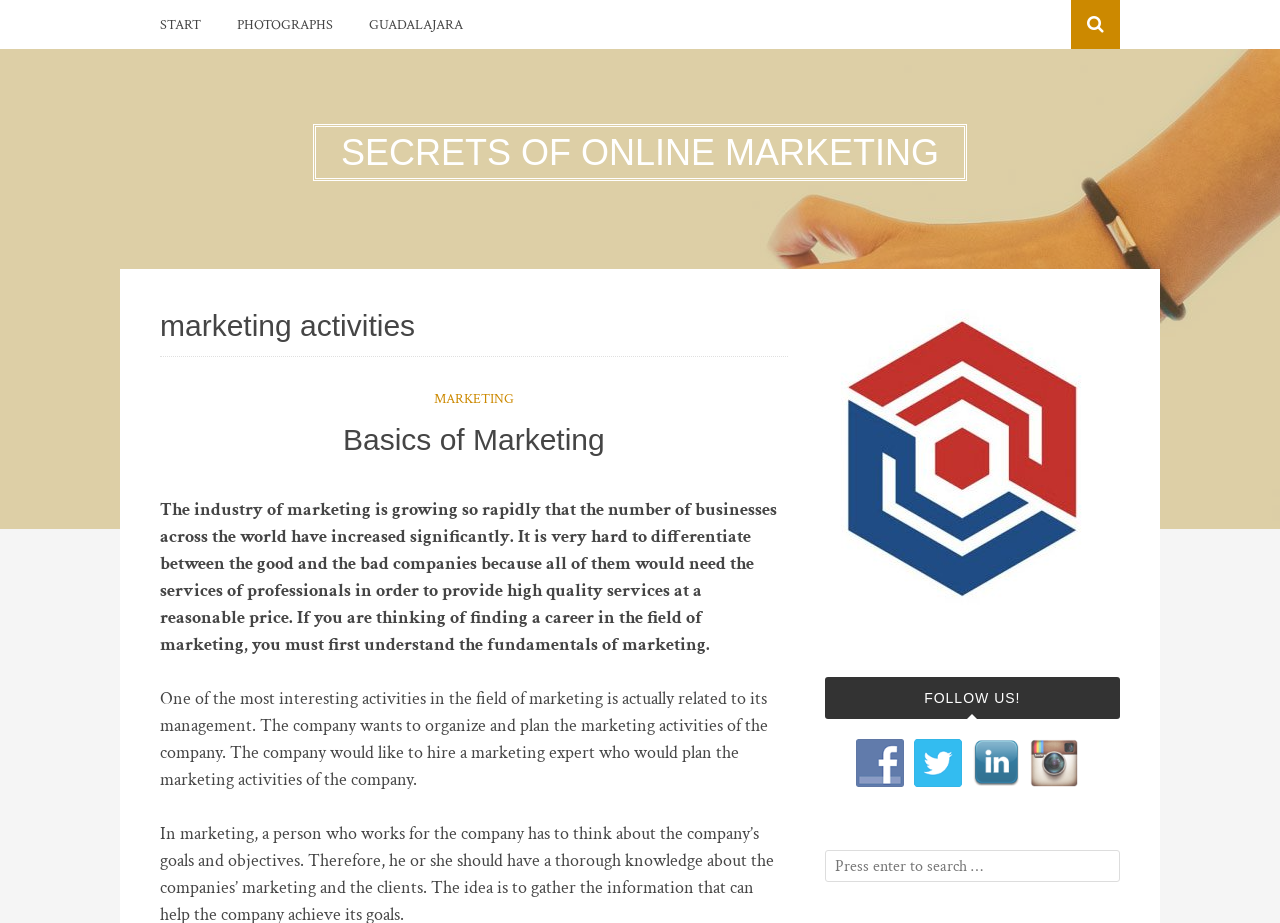Please determine the bounding box coordinates for the element that should be clicked to follow these instructions: "search for something".

[0.644, 0.921, 0.875, 0.956]